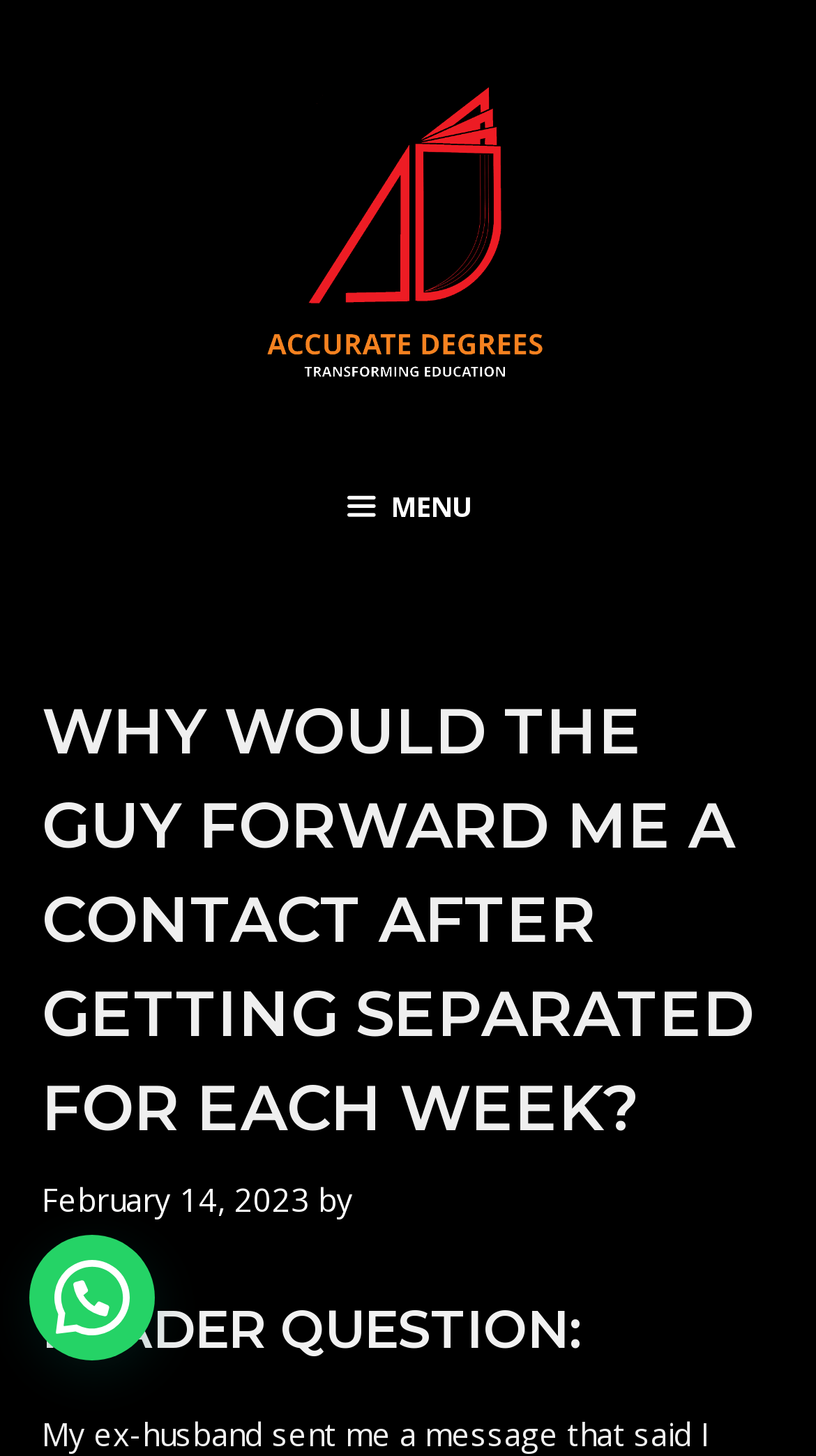Answer the question using only one word or a concise phrase: What is the text at the bottom left of the page?

Open chat